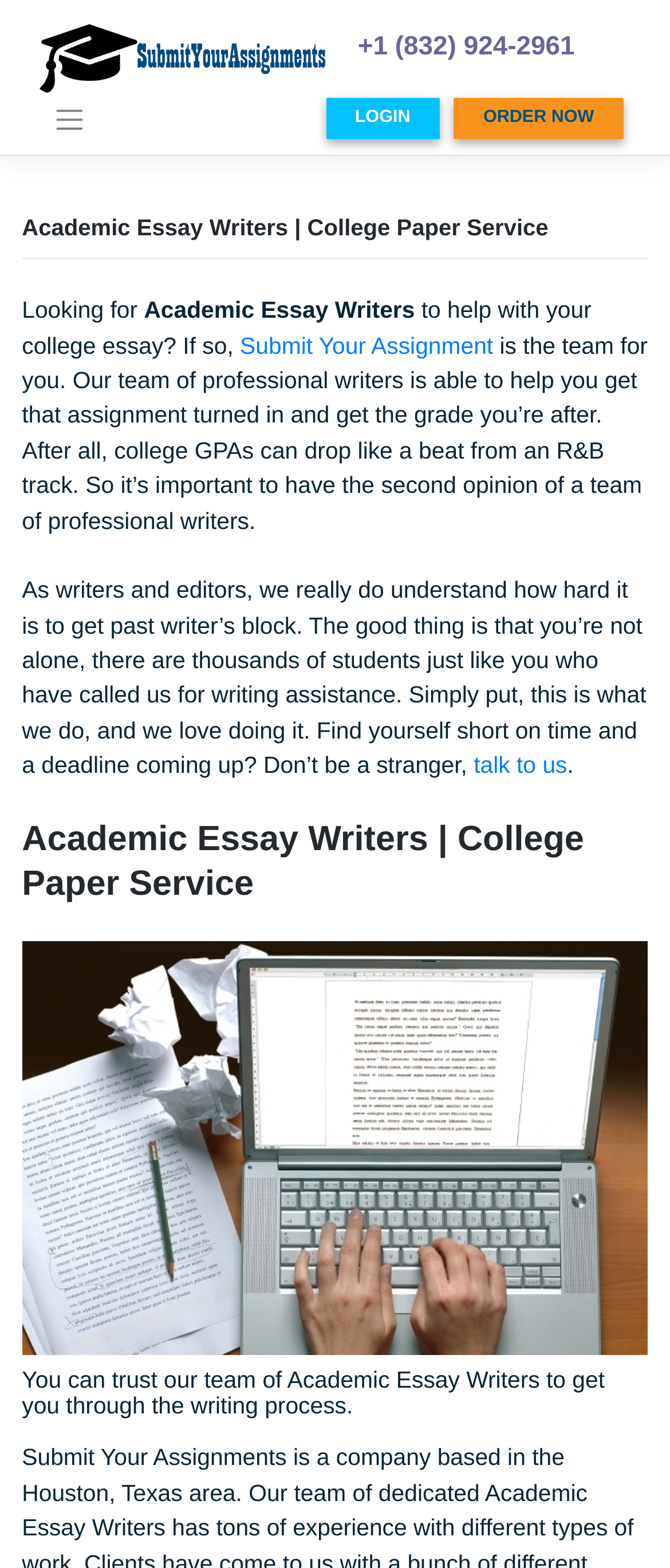Reply to the question below using a single word or brief phrase:
How many navigation links are available on the top bar?

Two